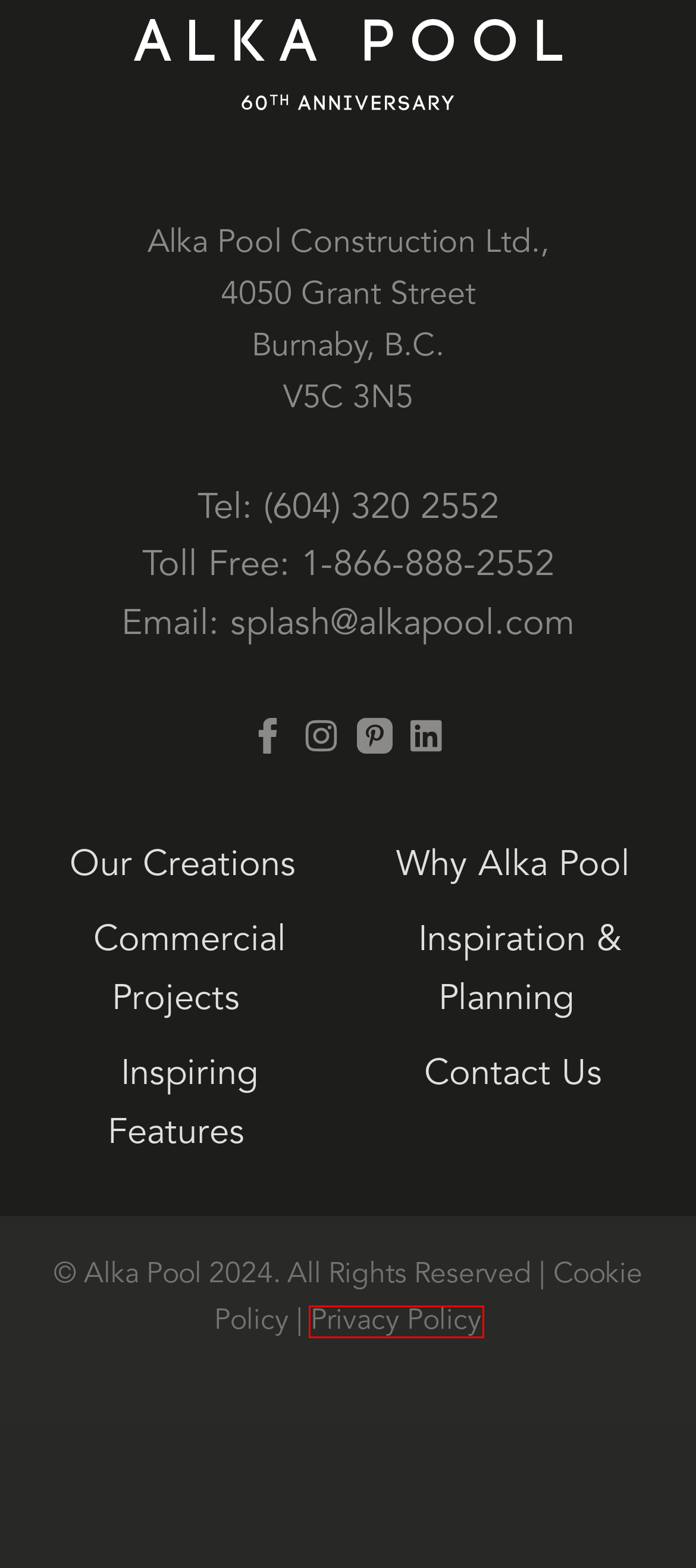You have a screenshot of a webpage with a red bounding box around a UI element. Determine which webpage description best matches the new webpage that results from clicking the element in the bounding box. Here are the candidates:
A. Customer Testimonials | ALKA POOL
B. Swimming Pool Contractors in Vancouver | ALKA POOL
C. Privacy Policy | ALKA POOL
D. Cocktail Pools Portfolio | ALKA POOL
E. Commercial Pool Contractors in Burnaby, Vancouver & BC | ALKA POOL
F. Contact Us | ALKA POOL
G. Master Pools Guild Member | ALKA POOL
H. Endless Horizon | Alka Pool

C